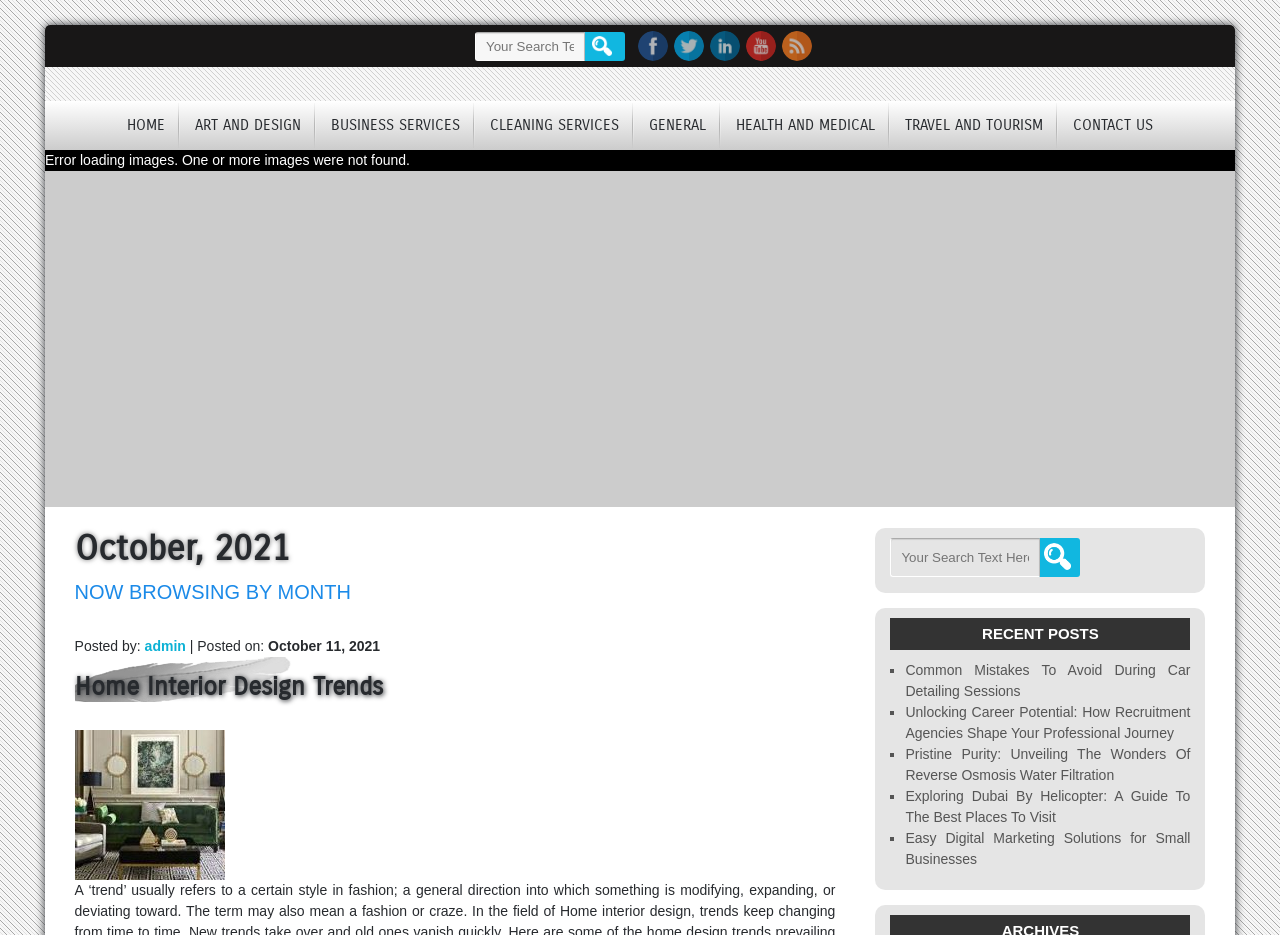Identify the bounding box coordinates necessary to click and complete the given instruction: "Search for something".

[0.371, 0.034, 0.457, 0.065]